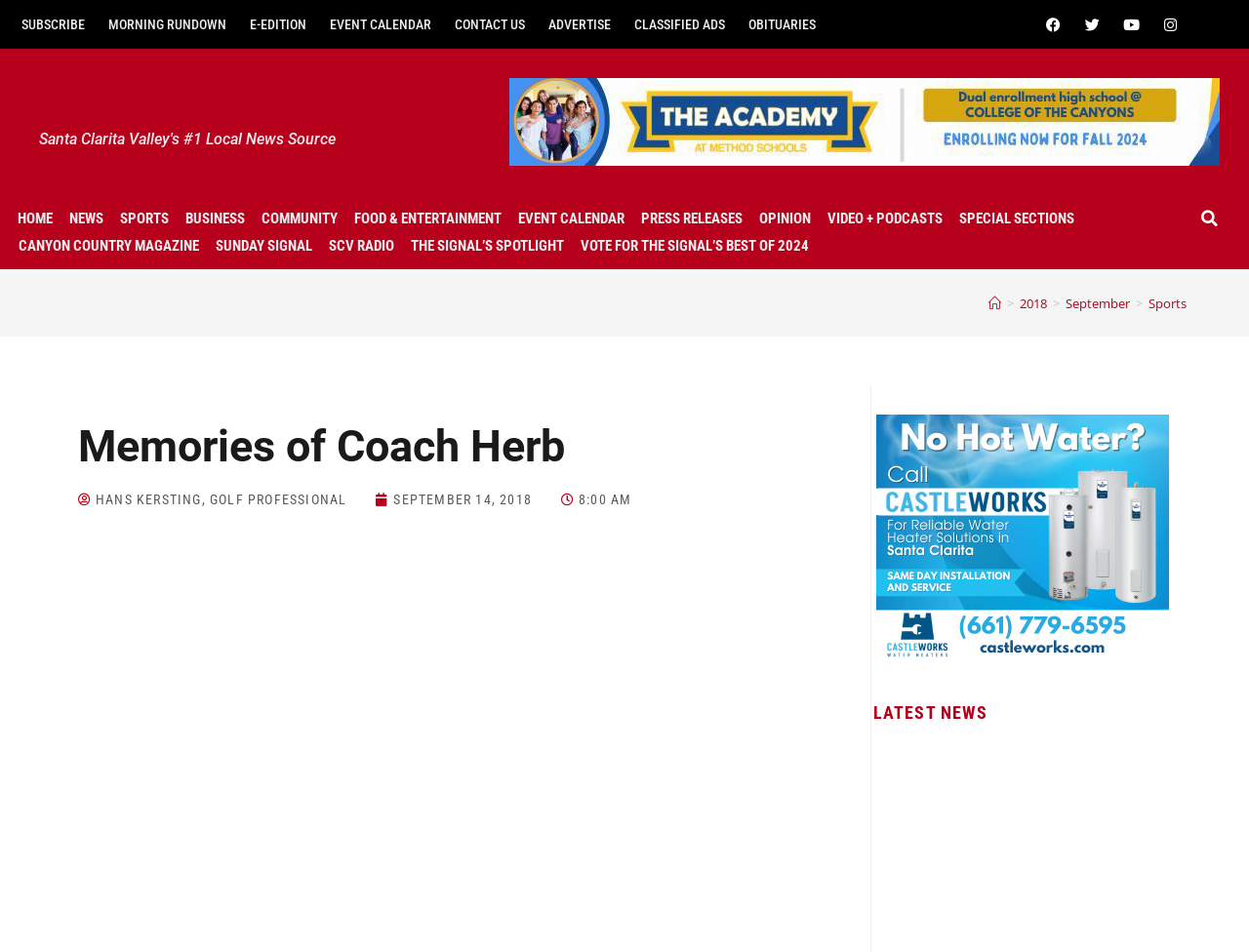Determine the bounding box coordinates of the clickable region to execute the instruction: "Click on the 'SUBSCRIBE' link". The coordinates should be four float numbers between 0 and 1, denoted as [left, top, right, bottom].

[0.008, 0.013, 0.077, 0.038]